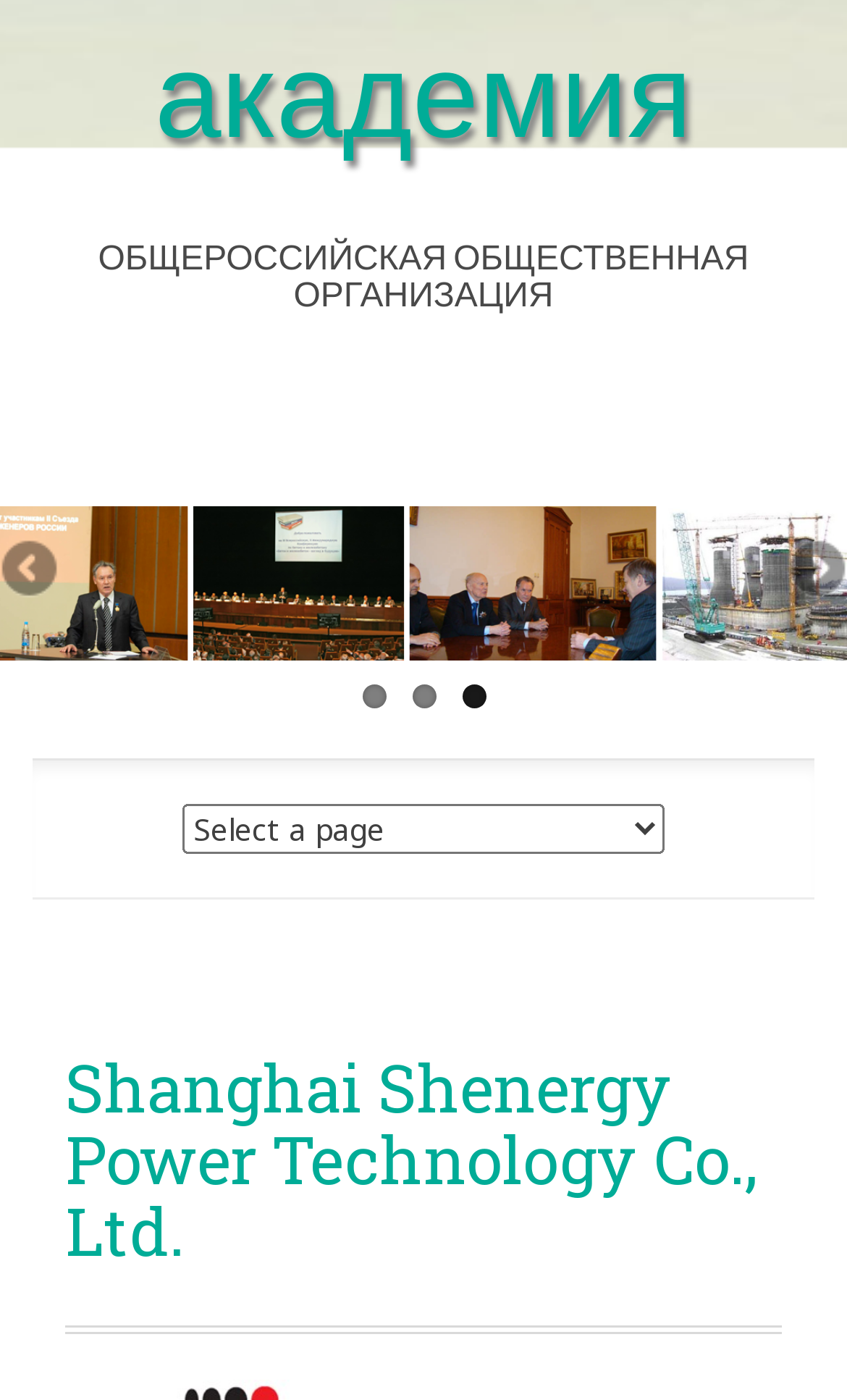Extract the bounding box coordinates for the UI element described as: "1".

[0.427, 0.489, 0.455, 0.506]